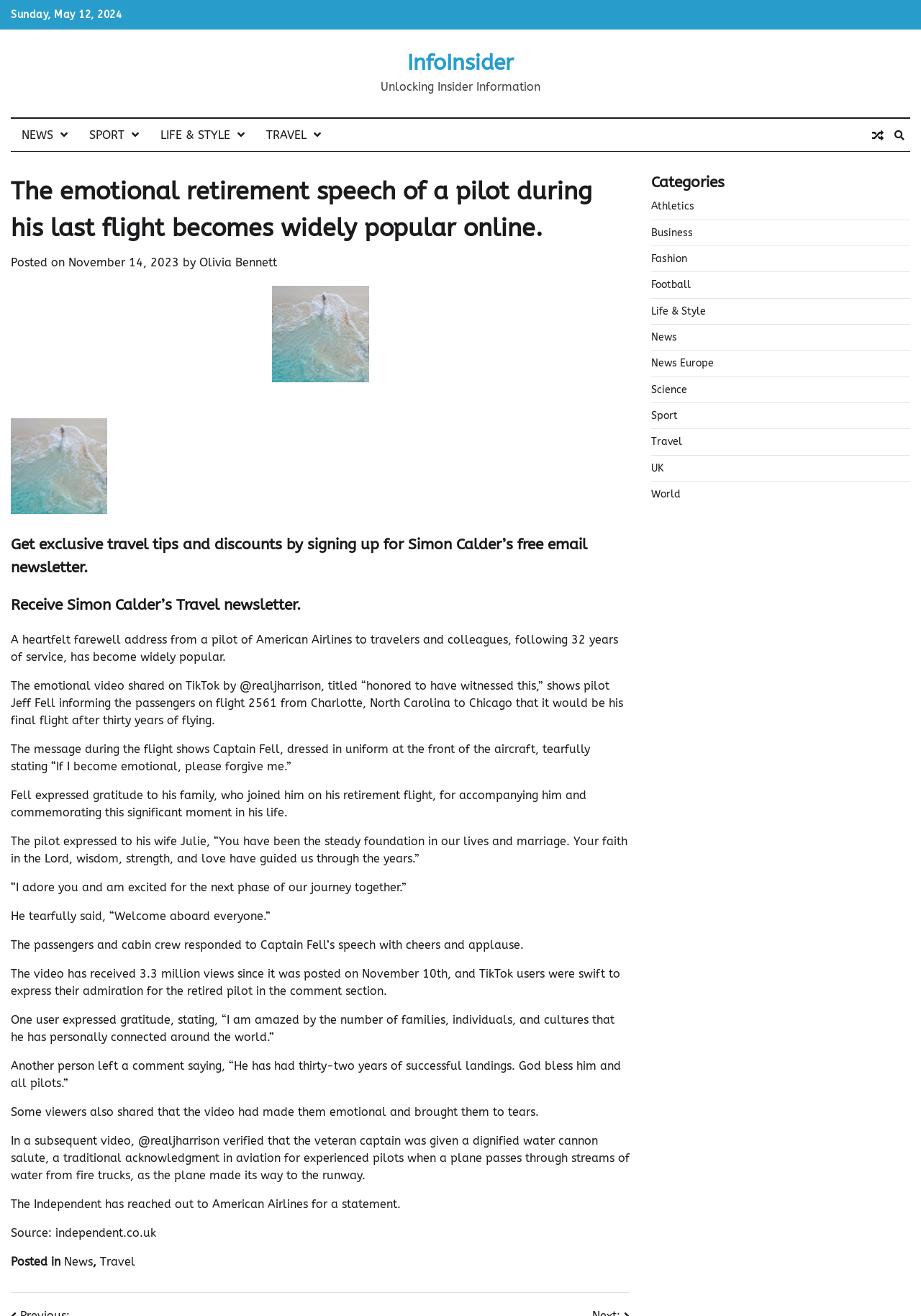Please provide a one-word or short phrase answer to the question:
What is the name of the airline mentioned in the article?

American Airlines